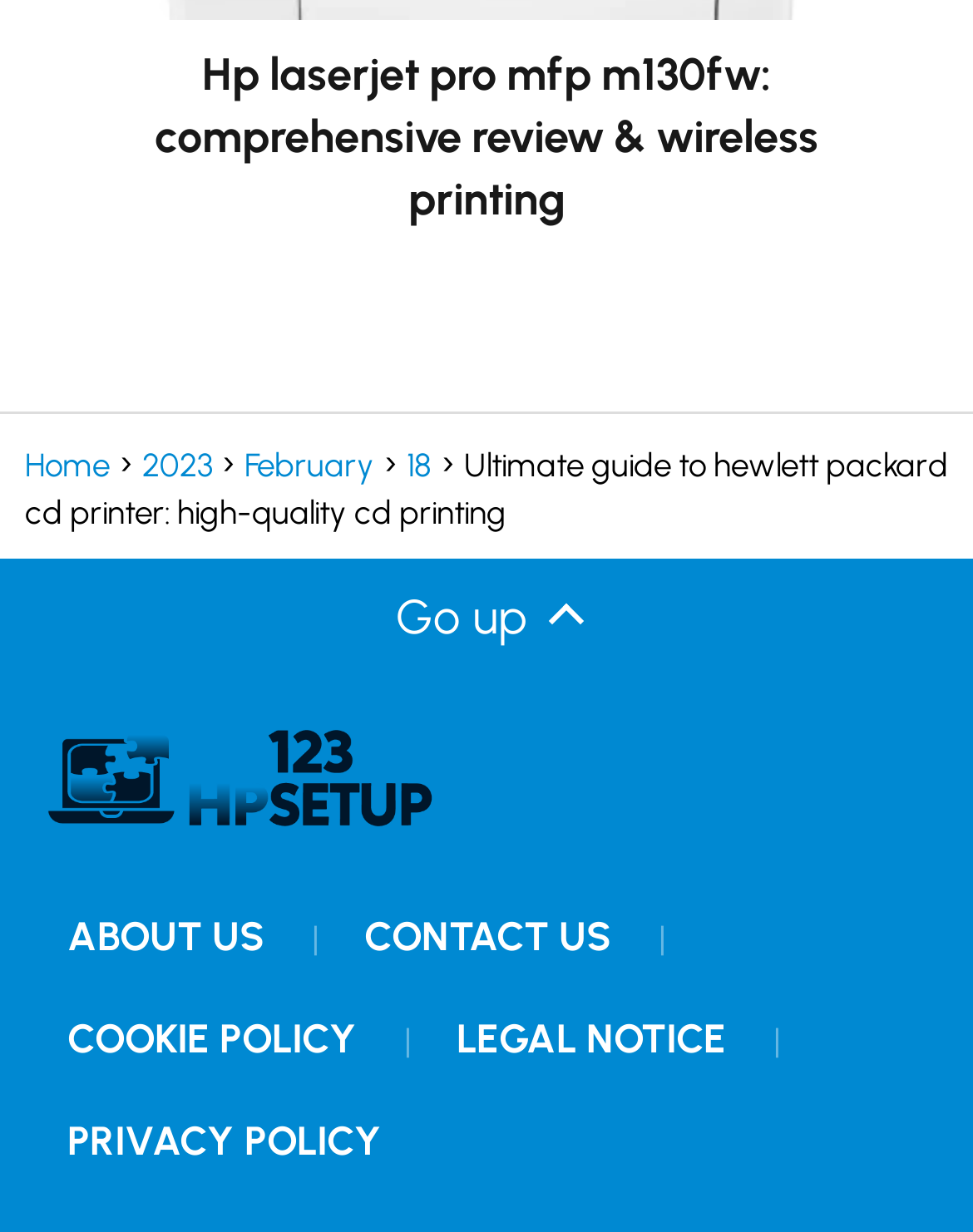Please determine the bounding box coordinates of the element to click on in order to accomplish the following task: "Read about February". Ensure the coordinates are four float numbers ranging from 0 to 1, i.e., [left, top, right, bottom].

[0.251, 0.363, 0.385, 0.393]